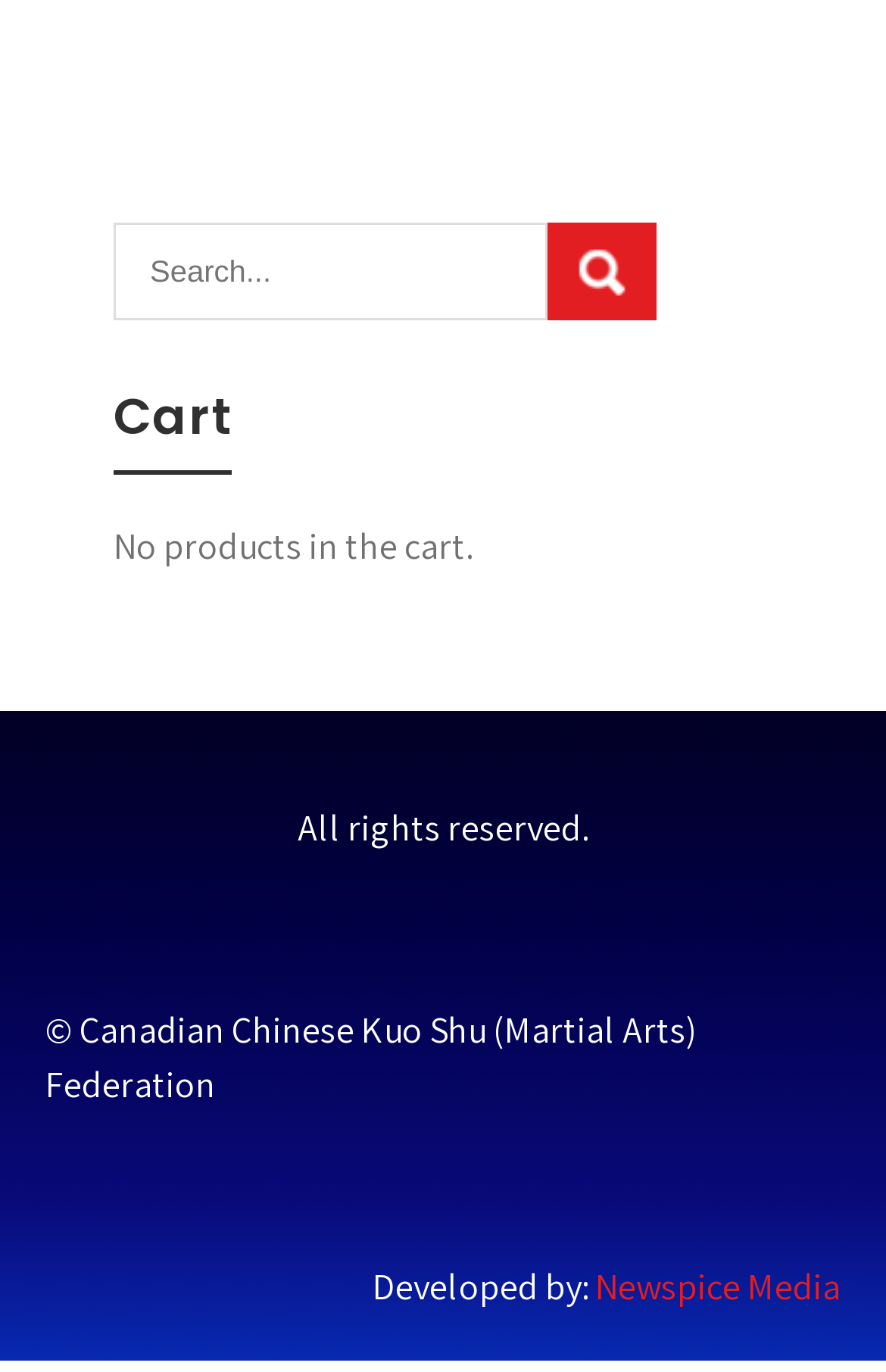Find the bounding box coordinates for the HTML element described as: "value="Search"". The coordinates should consist of four float values between 0 and 1, i.e., [left, top, right, bottom].

[0.617, 0.162, 0.74, 0.233]